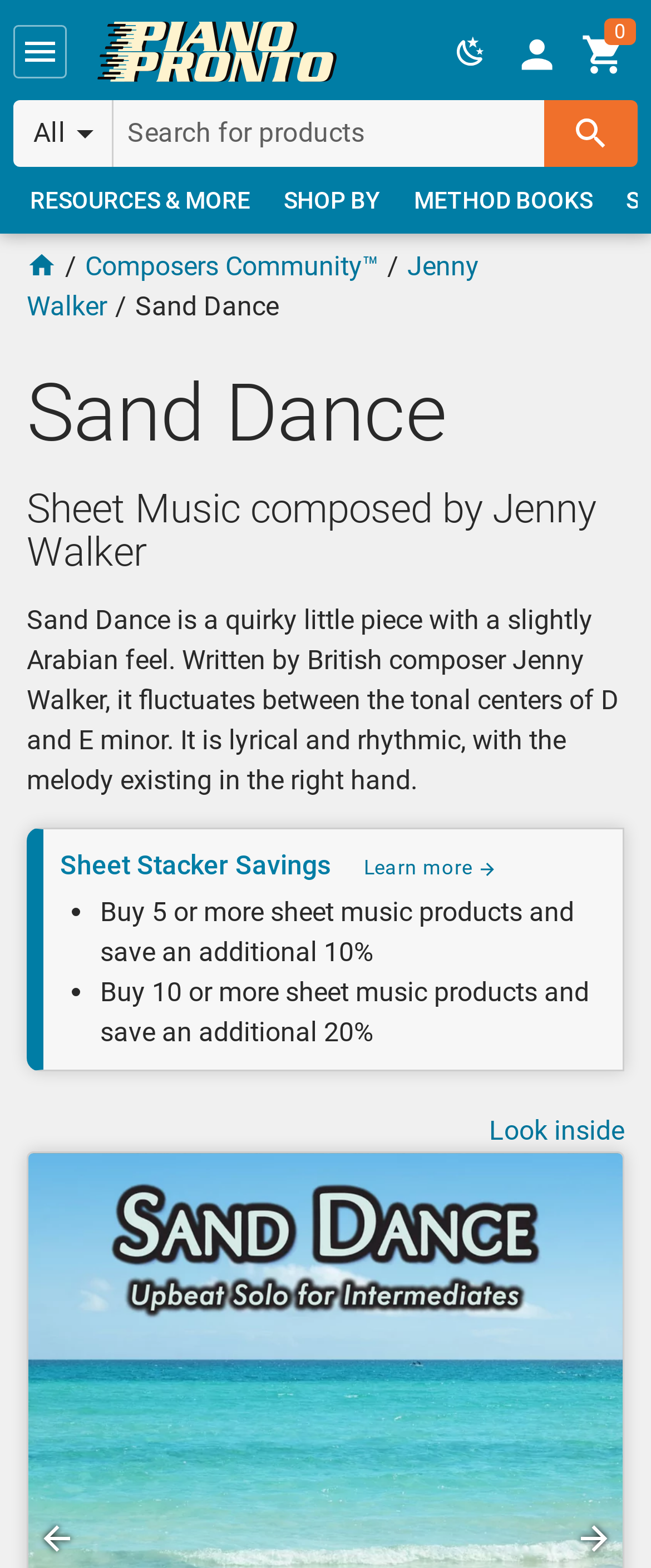Can you look at the image and give a comprehensive answer to the question:
What is the name of the piece?

I found the answer by looking at the text 'Sand Dance' which is a heading on the webpage, indicating that Sand Dance is the name of the piece.